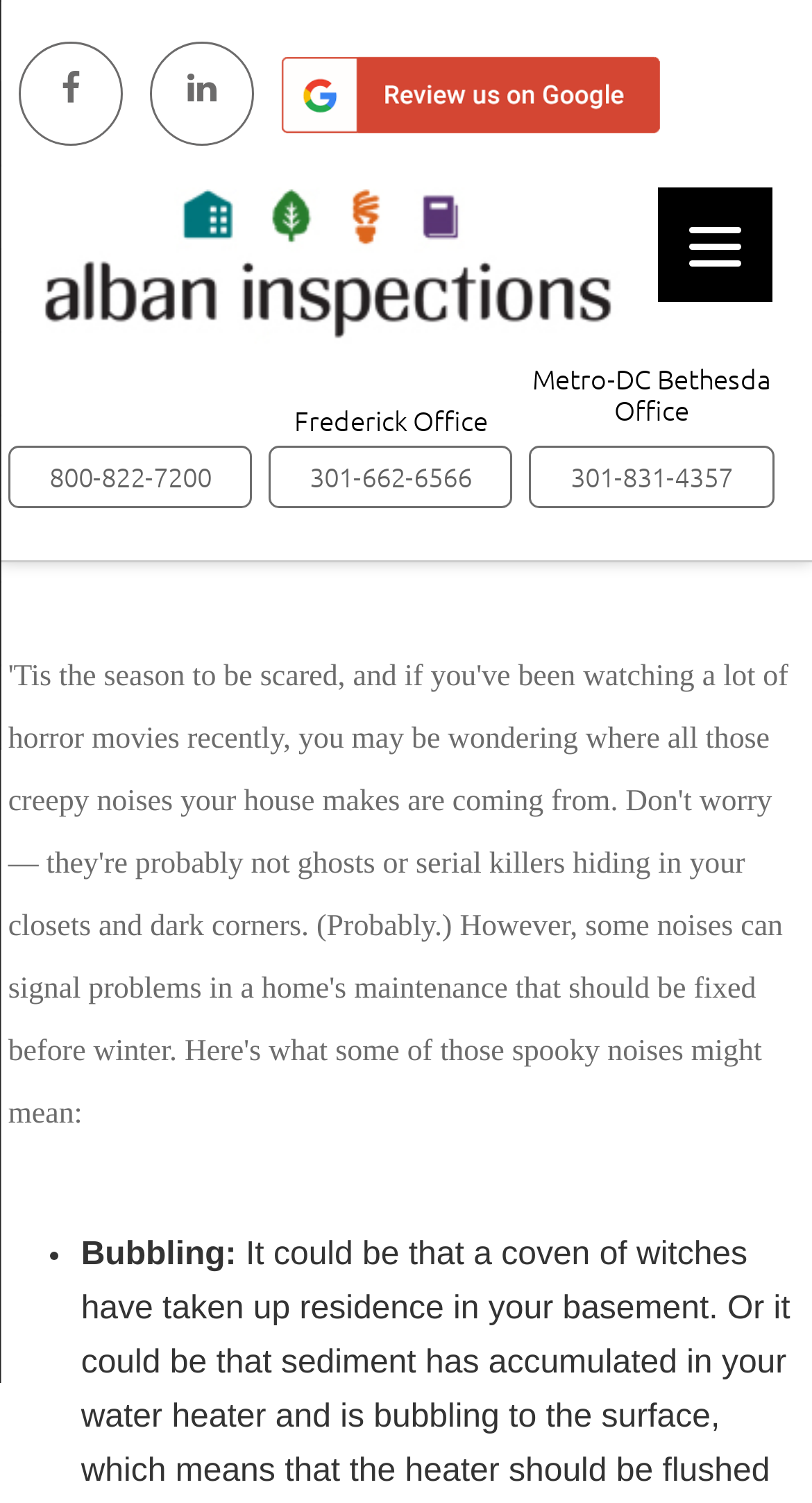Answer the question with a single word or phrase: 
What is the topic of the article on the webpage?

Creepy house noises